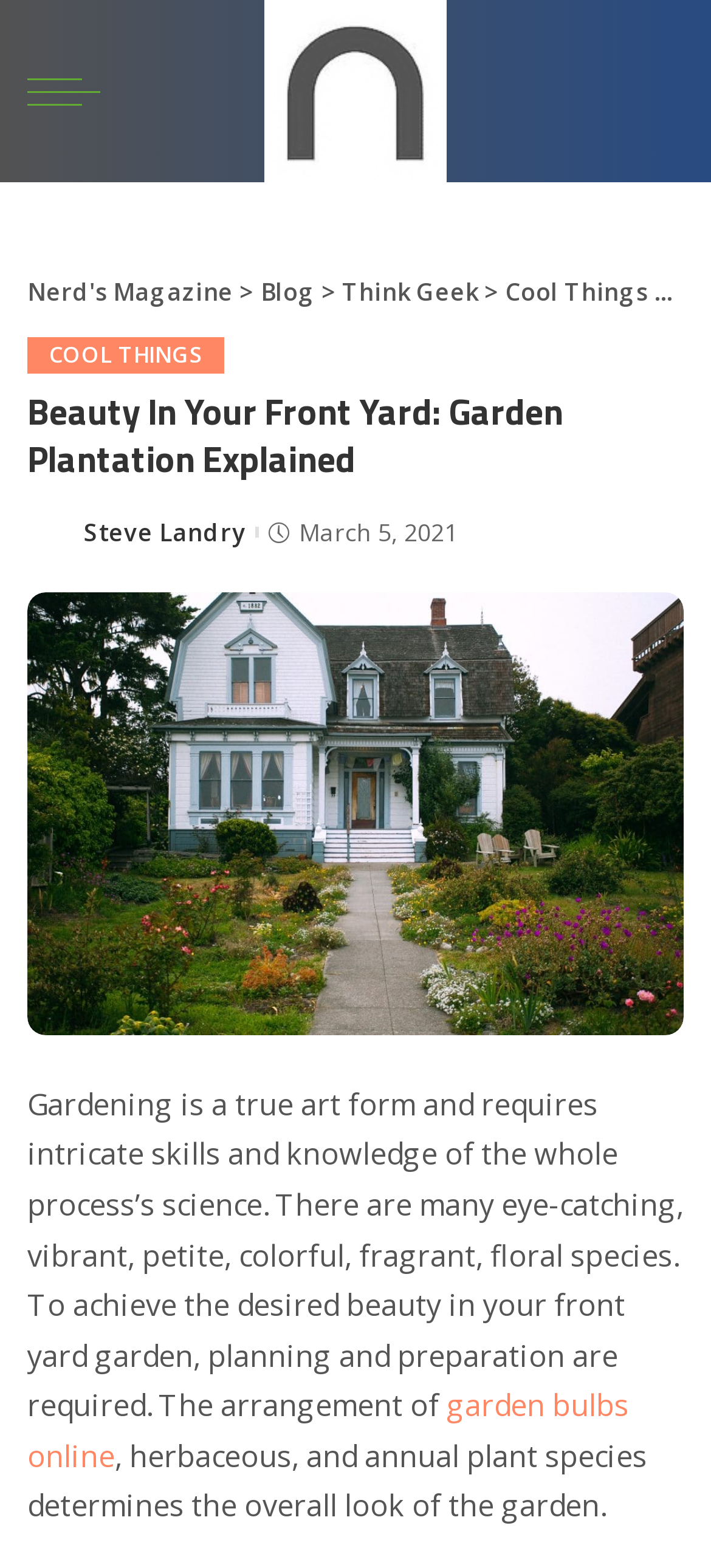Given the element description: "garden bulbs online", predict the bounding box coordinates of this UI element. The coordinates must be four float numbers between 0 and 1, given as [left, top, right, bottom].

[0.038, 0.884, 0.885, 0.941]